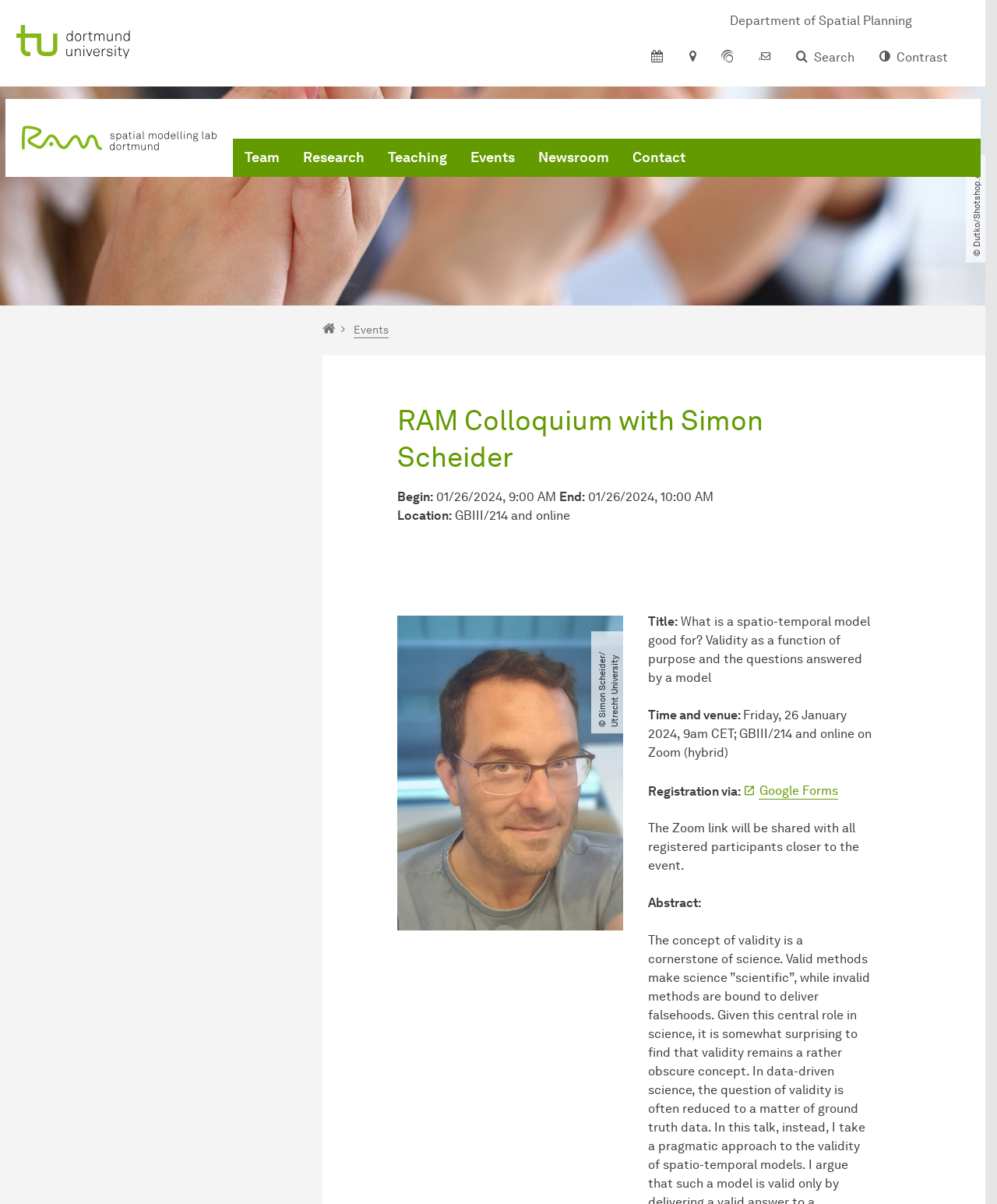Please determine the bounding box coordinates of the area that needs to be clicked to complete this task: 'Search'. The coordinates must be four float numbers between 0 and 1, formatted as [left, top, right, bottom].

[0.786, 0.024, 0.87, 0.072]